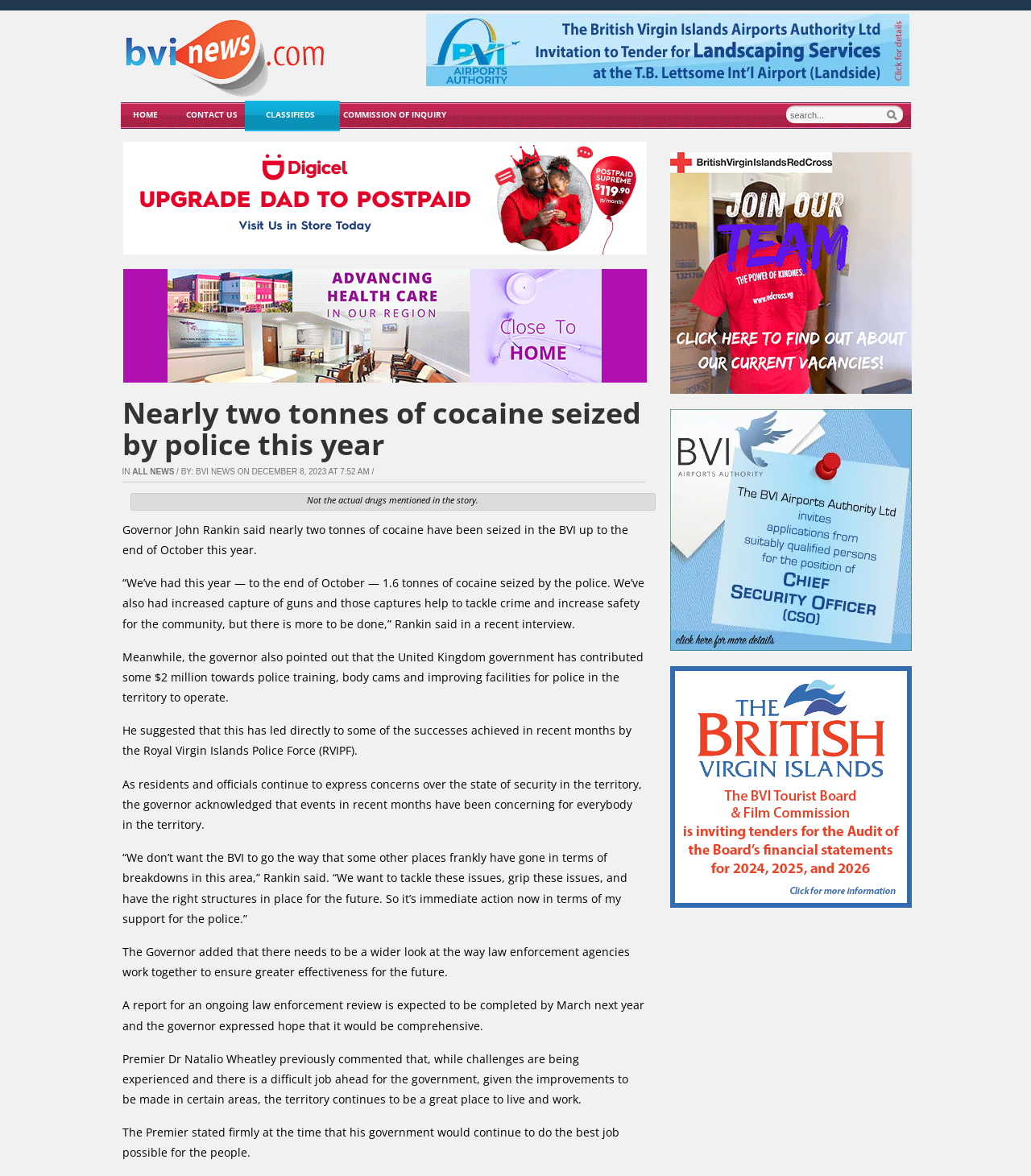For the given element description aria-label="Bougainvillea_April23_sm", determine the bounding box coordinates of the UI element. The coordinates should follow the format (top-left x, top-left y, bottom-right x, bottom-right y) and be within the range of 0 to 1.

[0.119, 0.322, 0.627, 0.335]